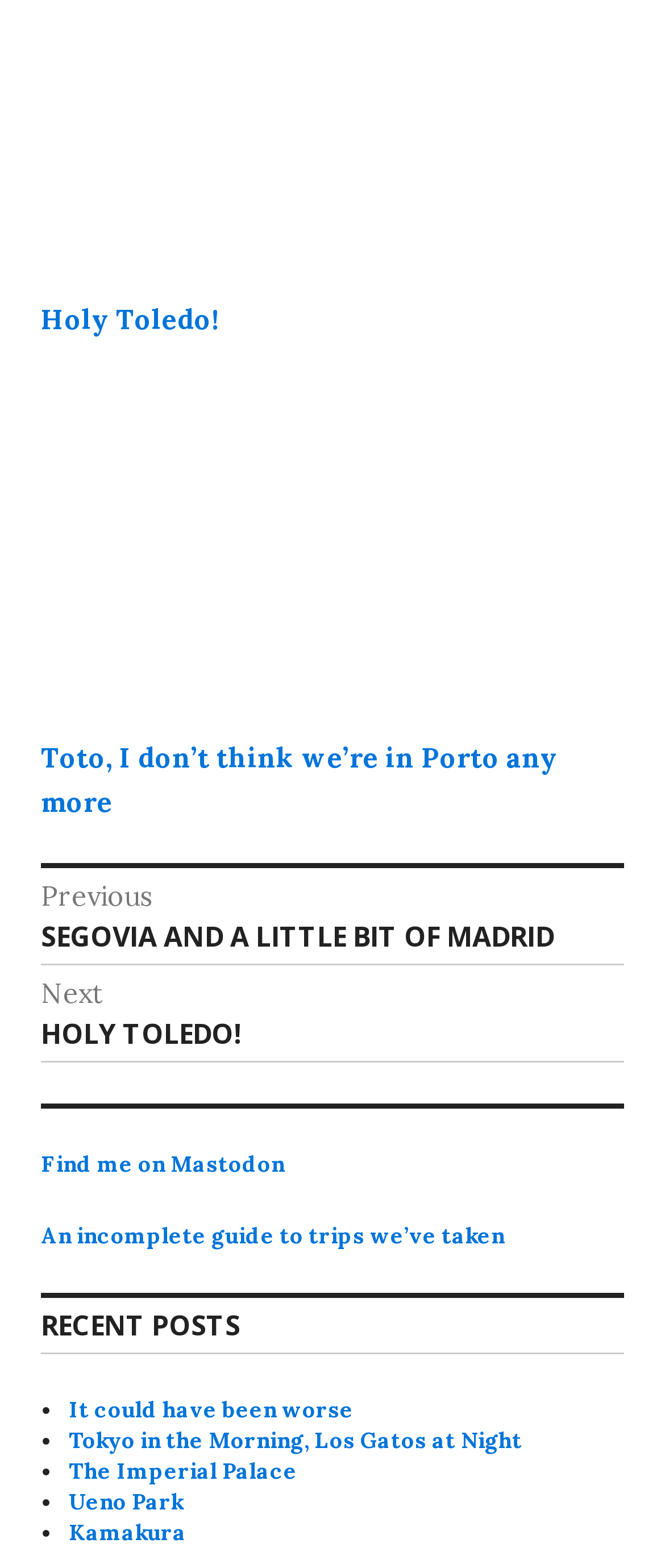Use a single word or phrase to answer the following:
Where can the author be found?

Mastodon